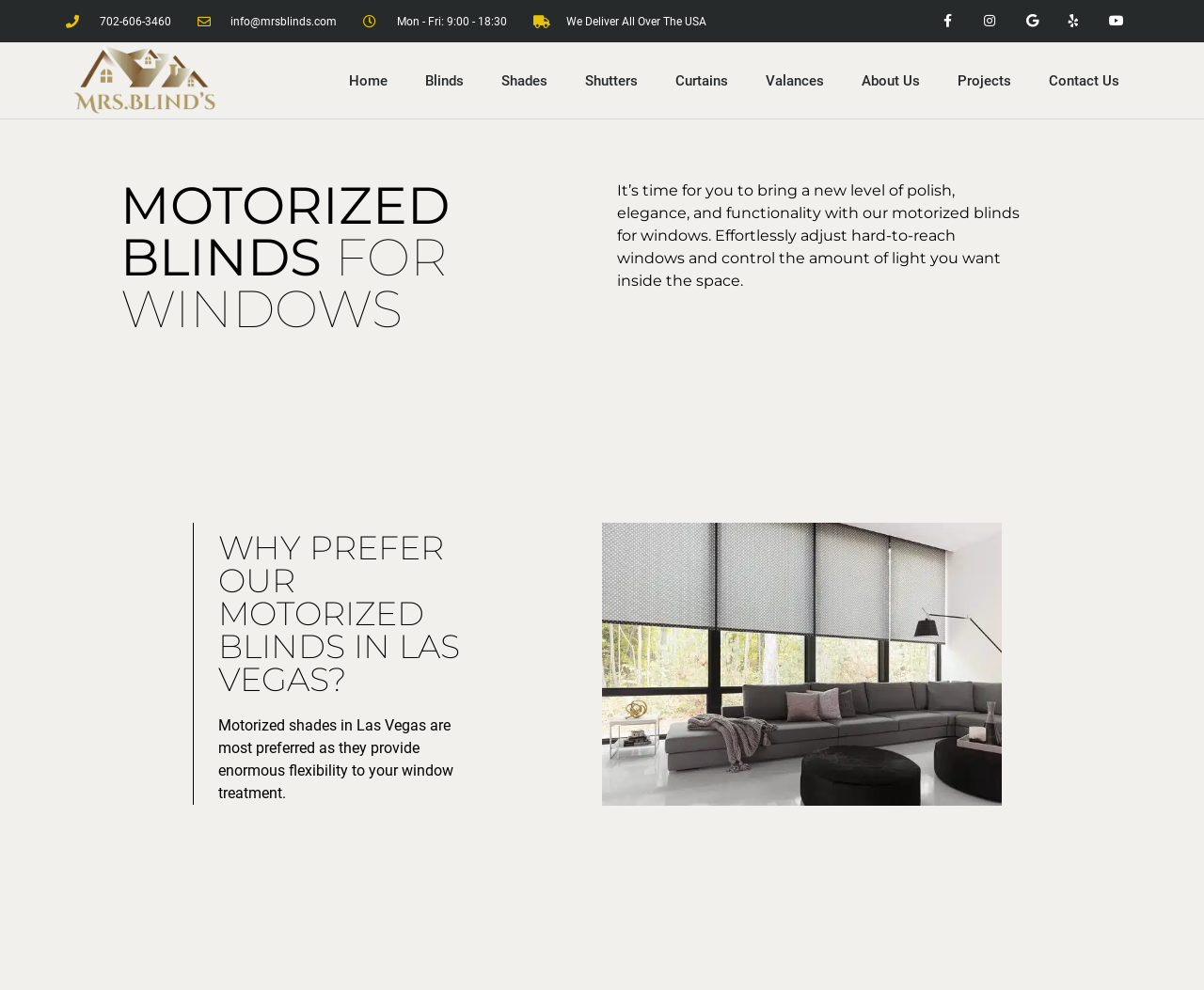Please locate the bounding box coordinates of the element that should be clicked to complete the given instruction: "Contact Us".

[0.855, 0.048, 0.945, 0.114]